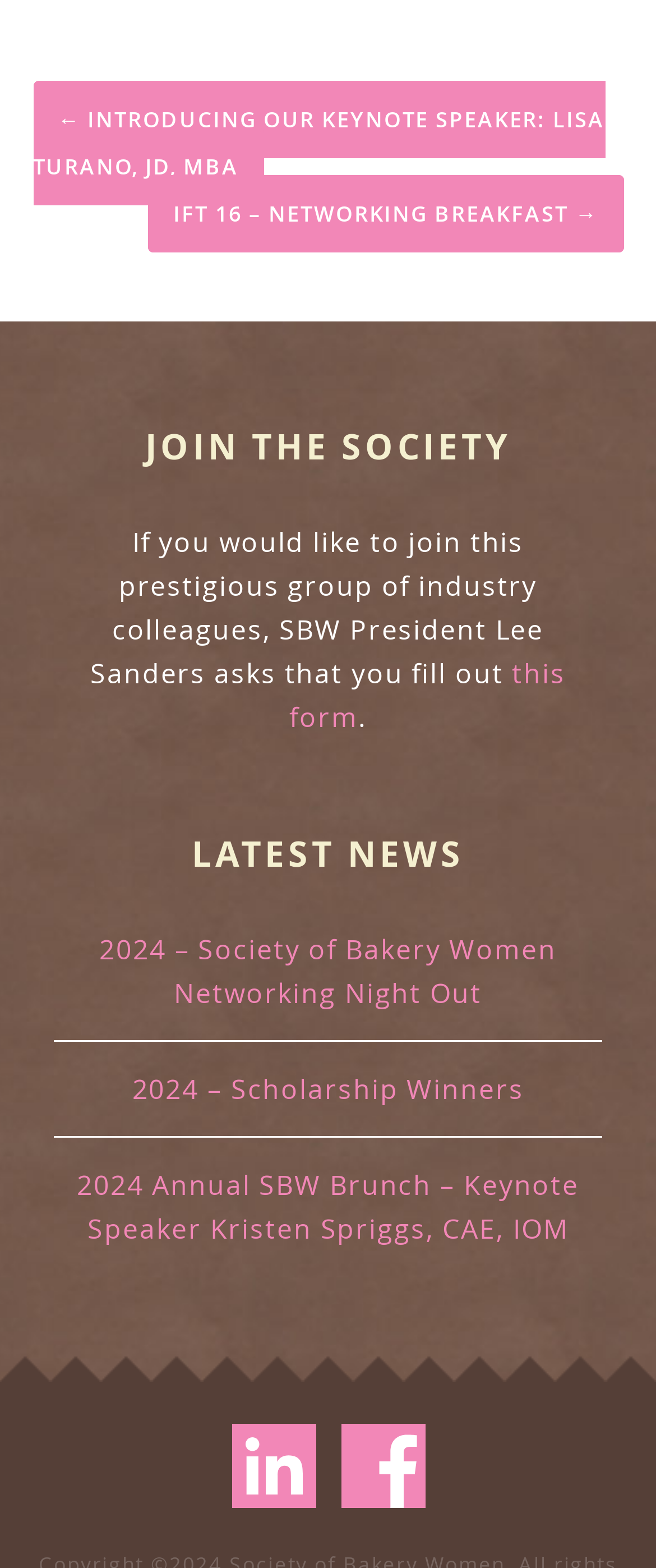Locate the bounding box coordinates of the element that should be clicked to execute the following instruction: "Click on the 'JOIN THE SOCIETY' heading".

[0.083, 0.272, 0.917, 0.3]